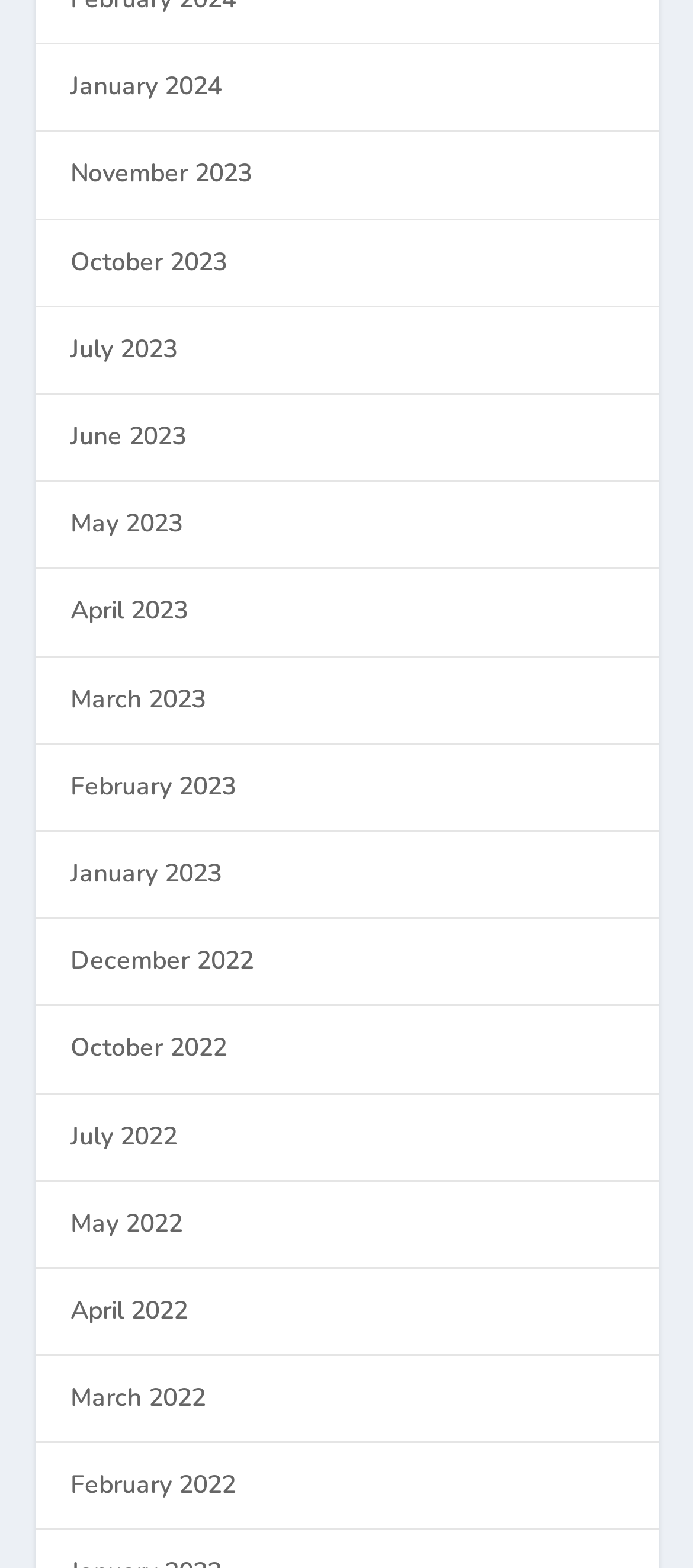Please identify the bounding box coordinates of the clickable area that will fulfill the following instruction: "view January 2024". The coordinates should be in the format of four float numbers between 0 and 1, i.e., [left, top, right, bottom].

[0.101, 0.045, 0.319, 0.066]